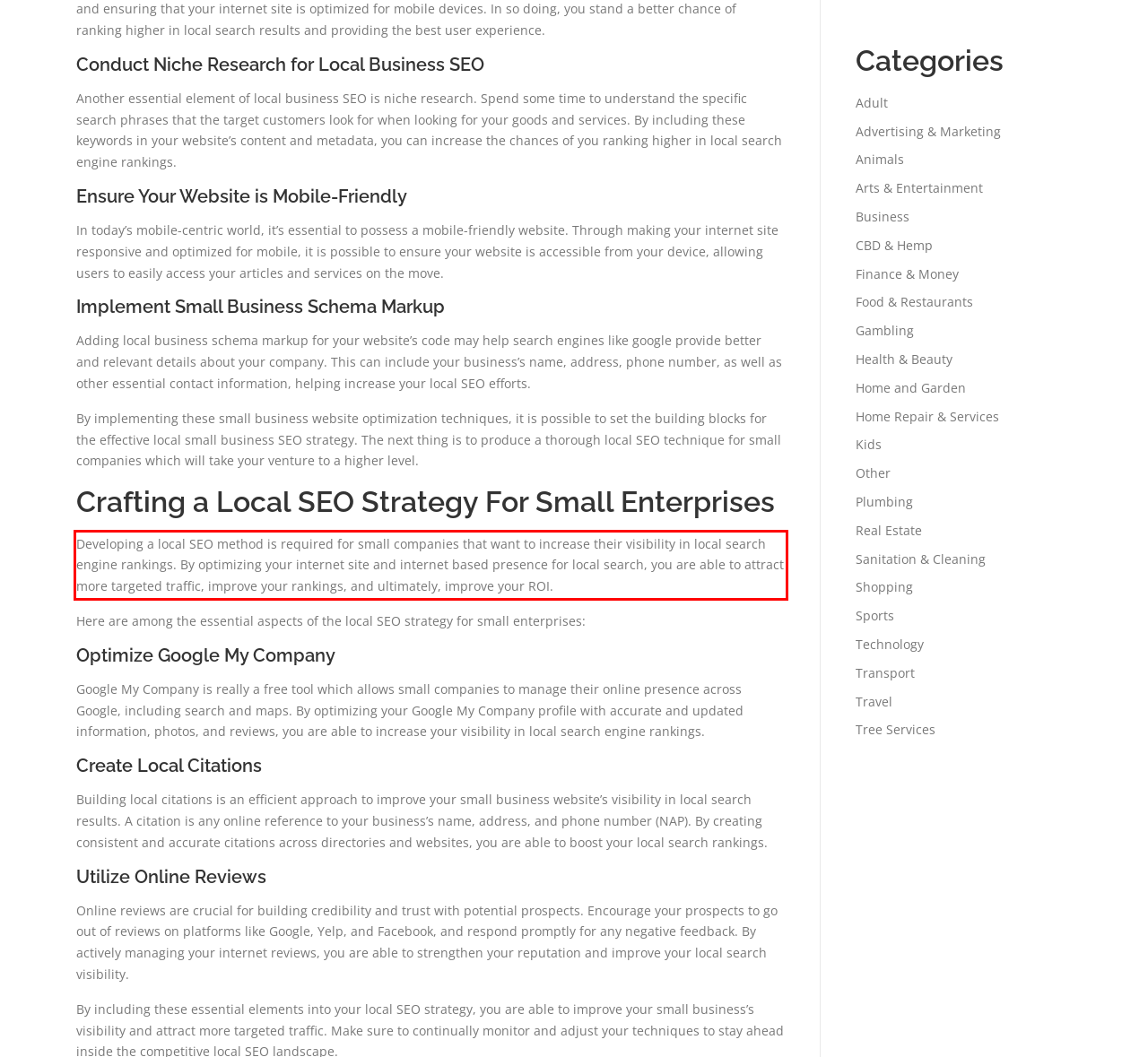Locate the red bounding box in the provided webpage screenshot and use OCR to determine the text content inside it.

Developing a local SEO method is required for small companies that want to increase their visibility in local search engine rankings. By optimizing your internet site and internet based presence for local search, you are able to attract more targeted traffic, improve your rankings, and ultimately, improve your ROI.